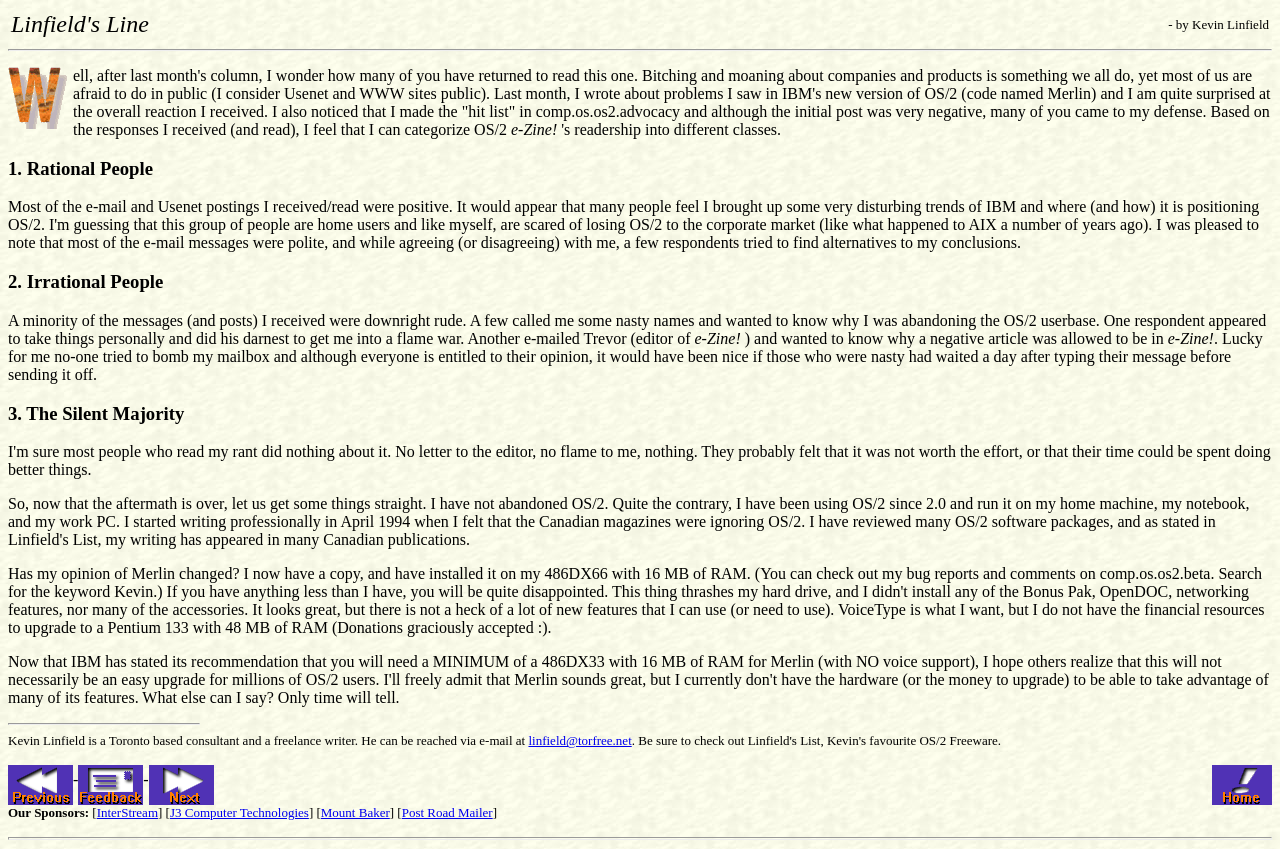Identify the bounding box coordinates of the specific part of the webpage to click to complete this instruction: "Read about new building permit filed for 435 E 21st St in Ditmas Park, Brooklyn".

None